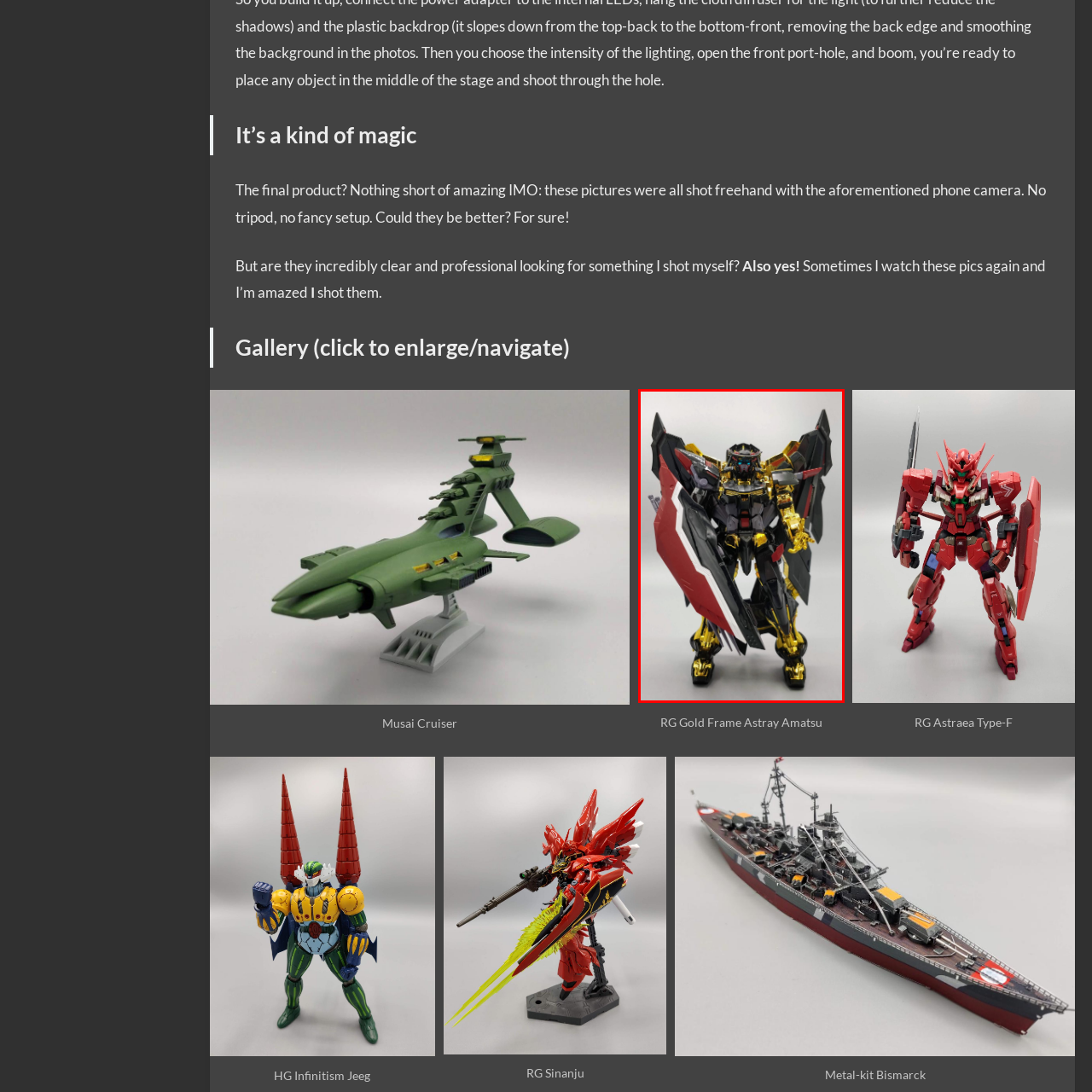Explain in detail what is happening within the highlighted red bounding box in the image.

This image features a highly detailed model of the "RG Gold Frame Astray Amatsu," showcasing its impressive design and intricacies. The model stands prominently, presenting a striking combination of gold and black armor plating, complemented by dynamic red and white accents. The figure is equipped with a large shield, contributing to its commanding presence. The background is simple and unobtrusive, allowing the intricacies of the model to take center stage. The craftsmanship evident in the design highlights the quality and attention to detail characteristic of high-grade model kits. Fans of mecha and model crafting would appreciate this visually stunning representation that emphasizes both artistry and engineering in its construction.